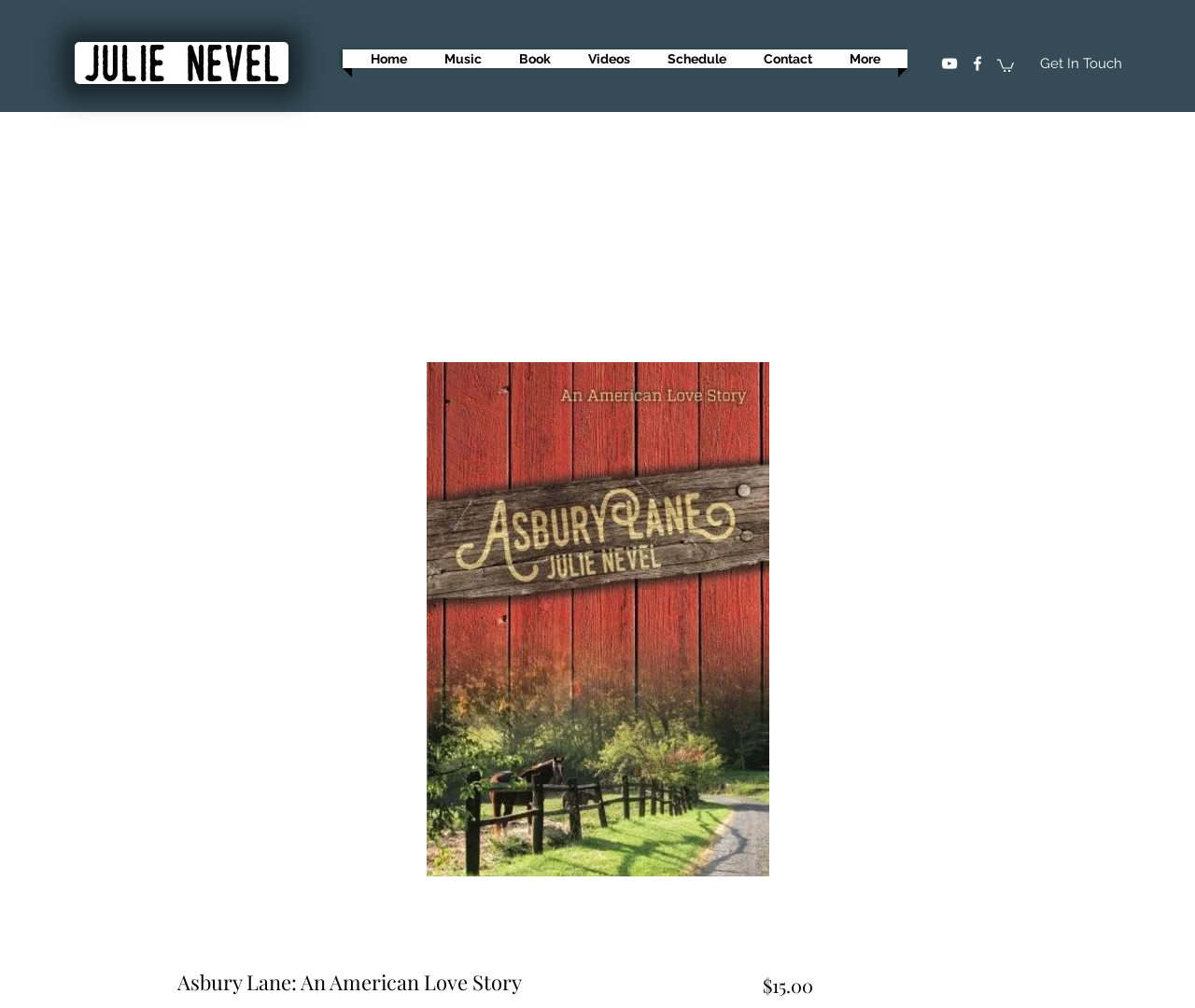Please determine the bounding box coordinates for the element that should be clicked to follow these instructions: "Check the product price".

[0.638, 0.965, 0.68, 0.99]